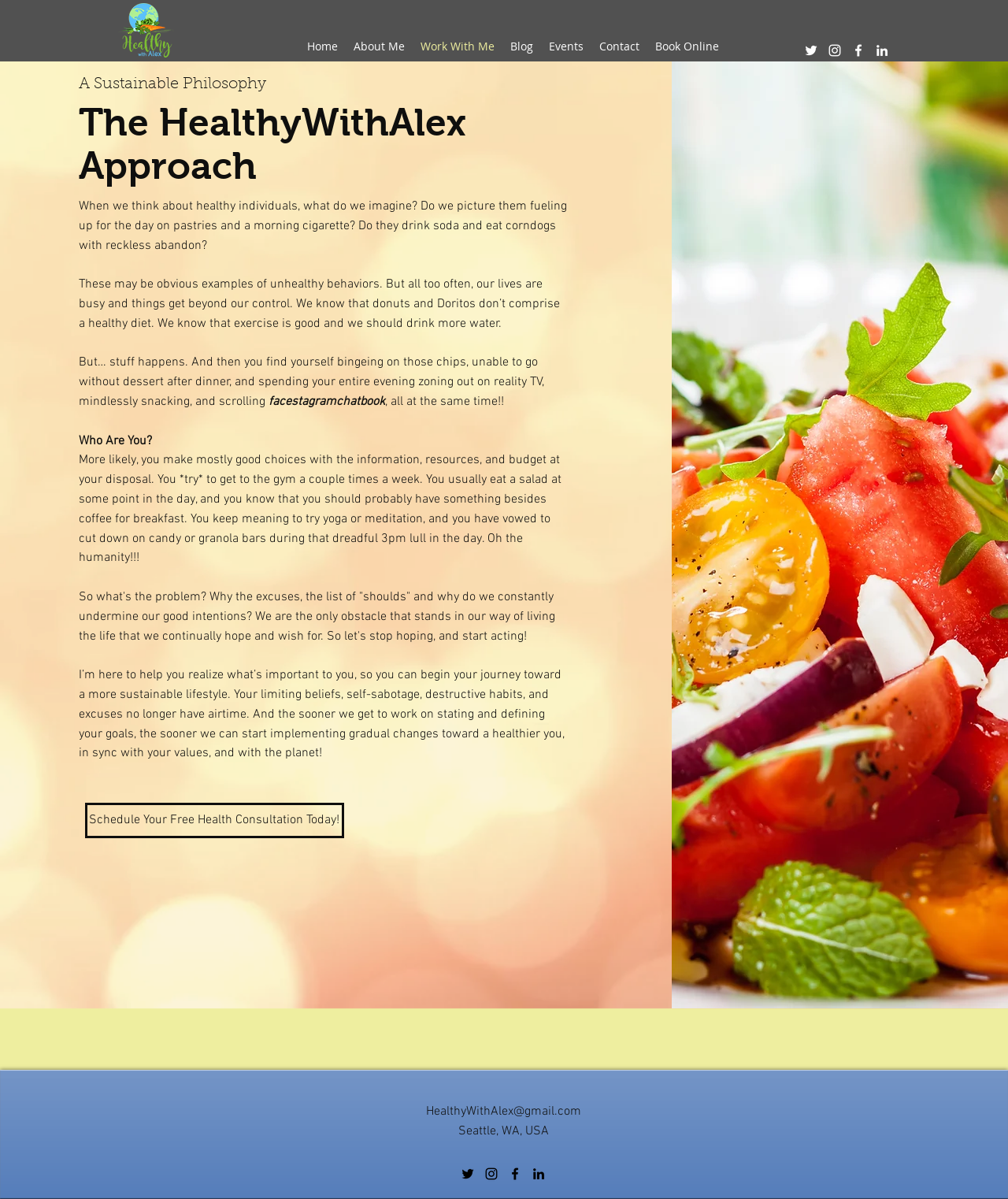Answer the question below using just one word or a short phrase: 
Where is the author located?

Seattle, WA, USA